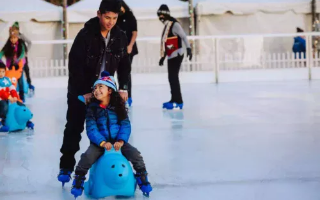What is the child wearing on their head?
Look at the screenshot and respond with a single word or phrase.

winter hat